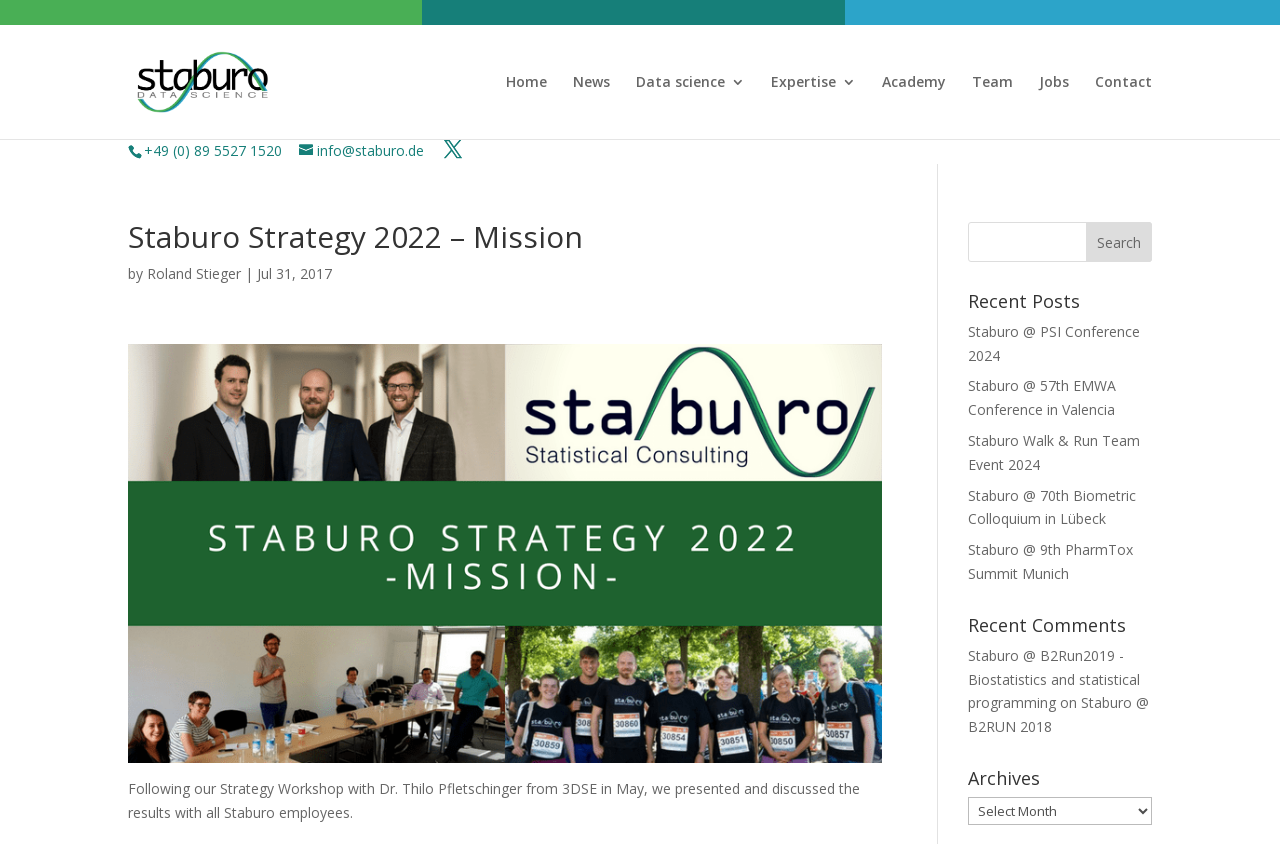From the webpage screenshot, predict the bounding box of the UI element that matches this description: "Staburo @ B2RUN 2018".

[0.756, 0.822, 0.898, 0.872]